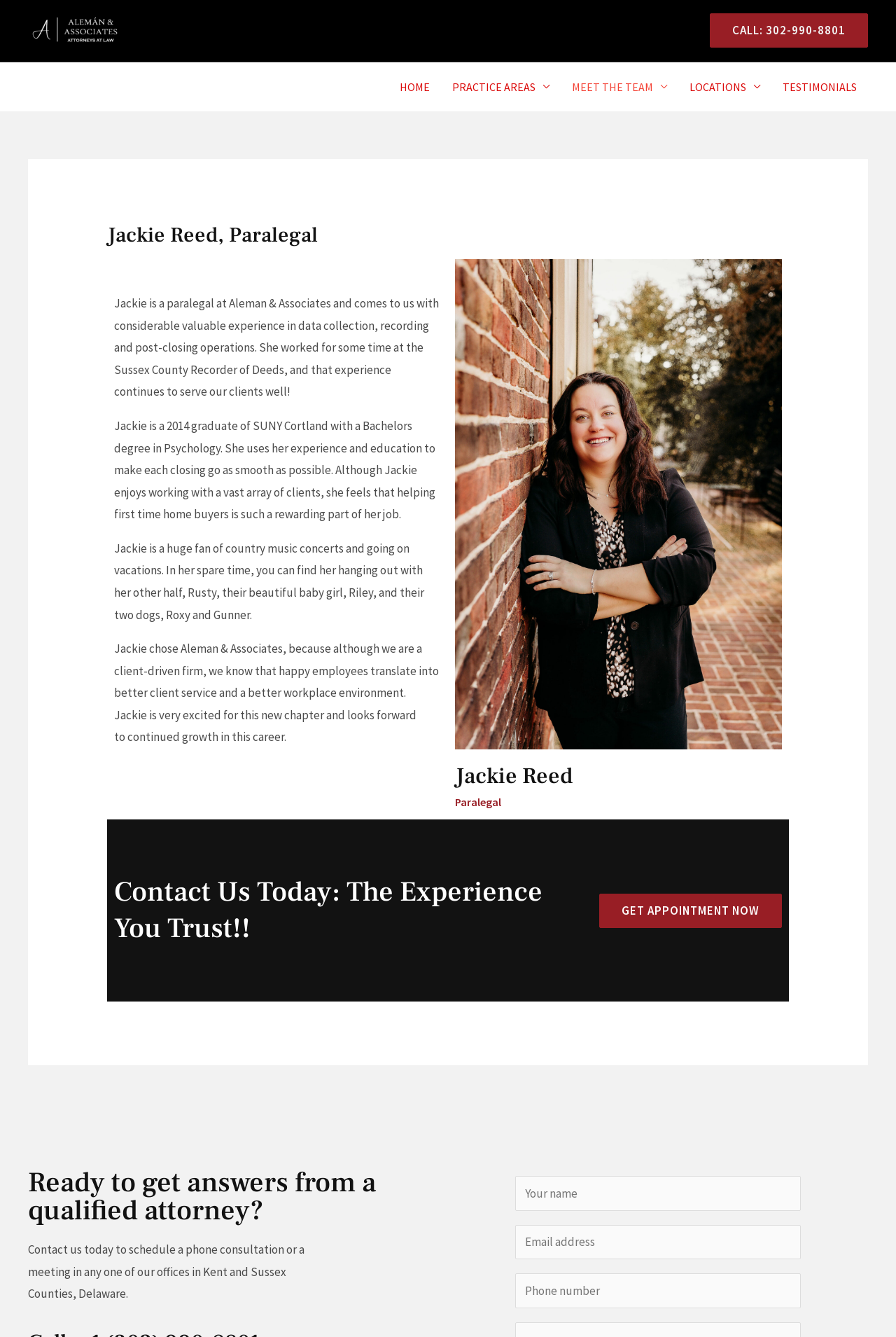Please find and give the text of the main heading on the webpage.

Jackie Reed, Paralegal